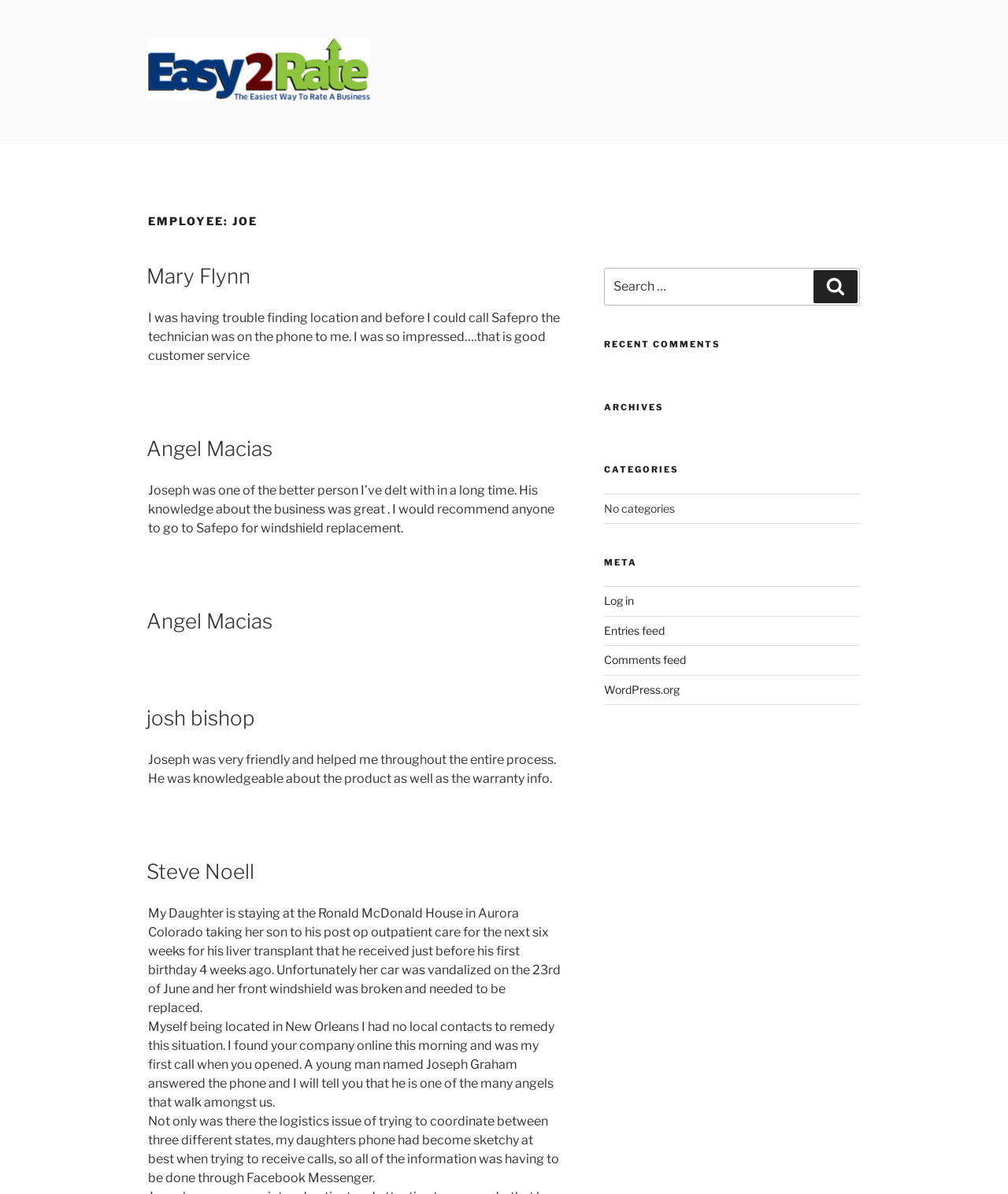Specify the bounding box coordinates of the area that needs to be clicked to achieve the following instruction: "Search for something".

[0.599, 0.224, 0.853, 0.256]